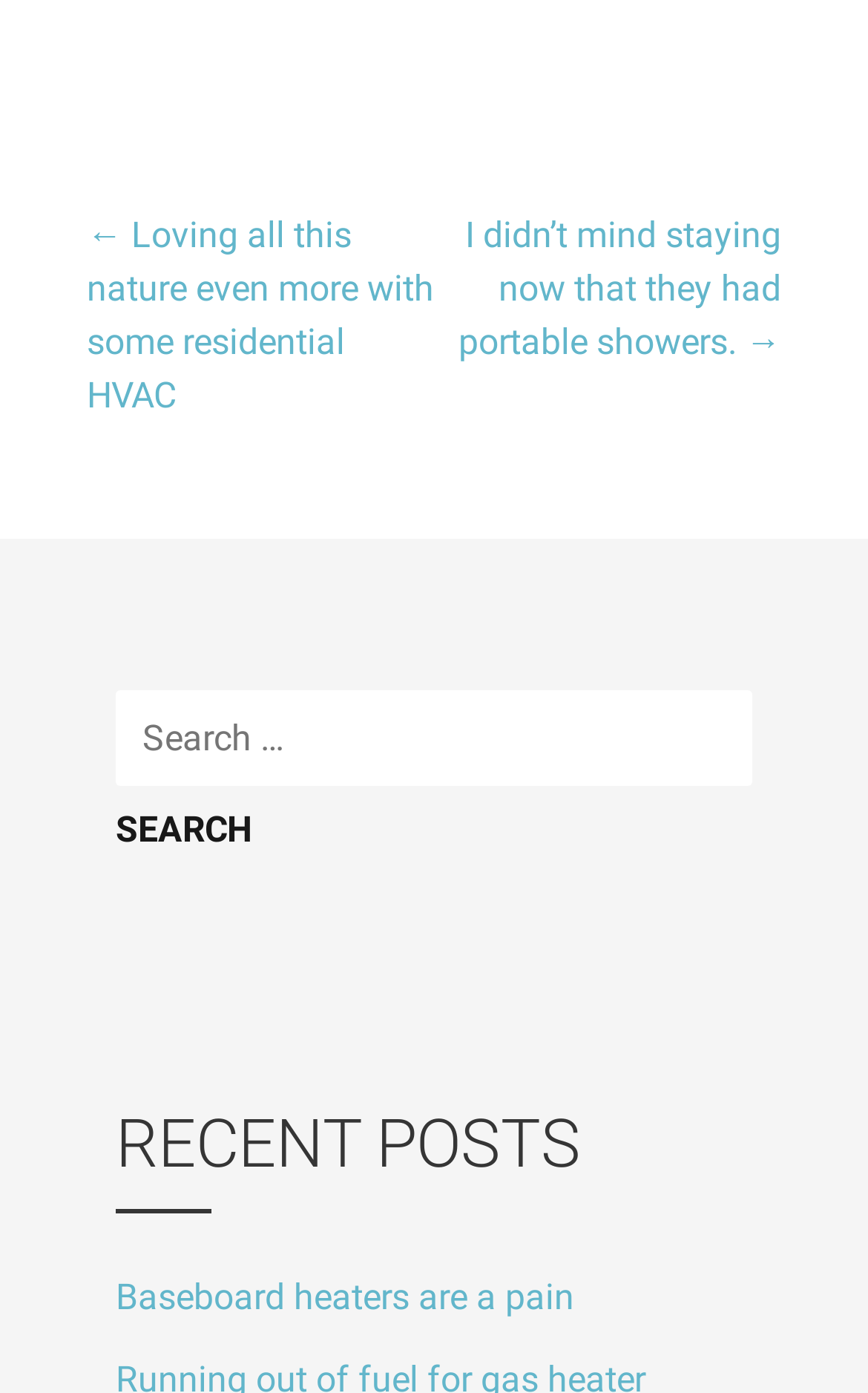Identify the bounding box for the UI element that is described as follows: "Baseboard heaters are a pain".

[0.133, 0.903, 0.867, 0.961]